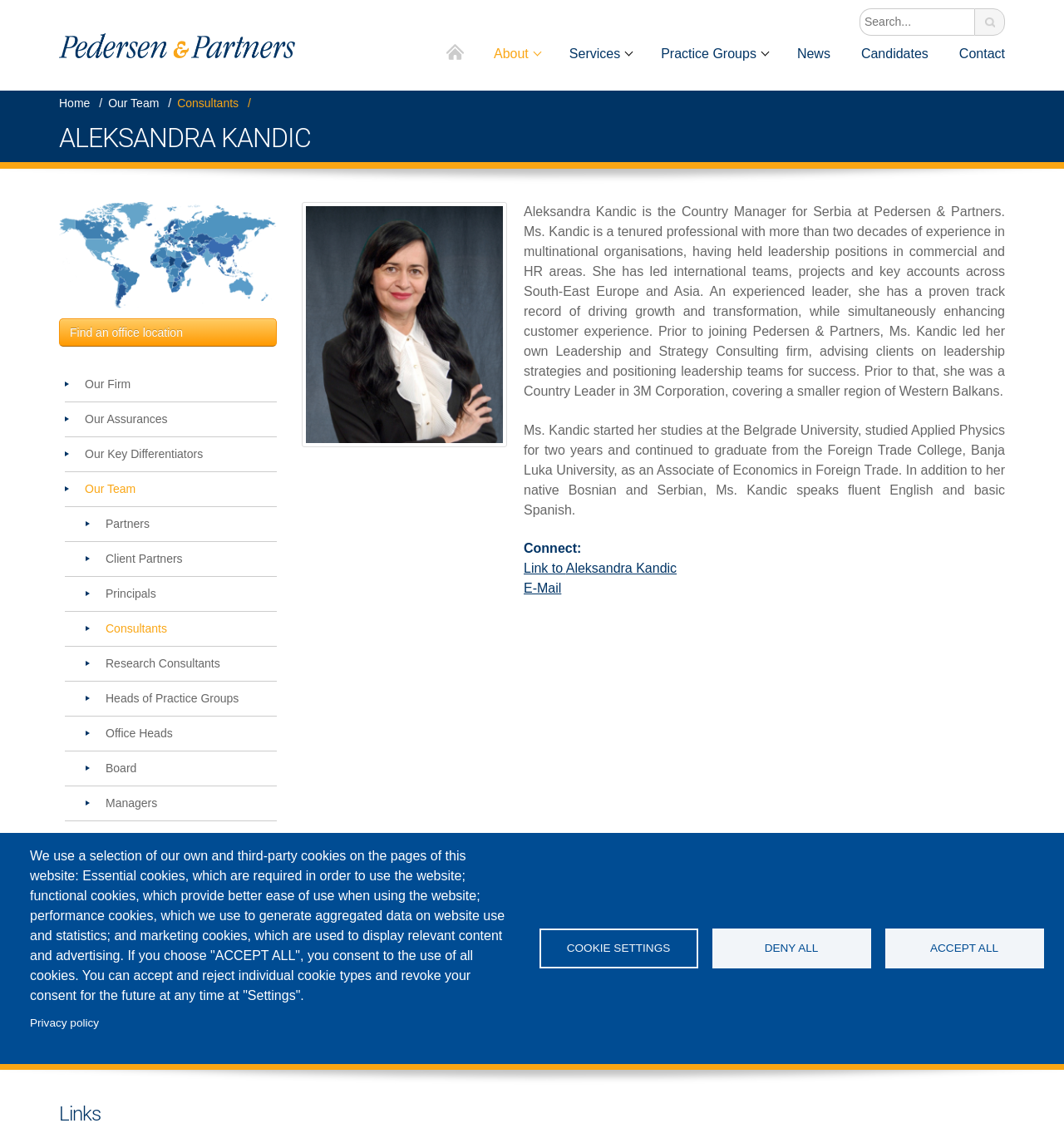Determine the bounding box coordinates of the element's region needed to click to follow the instruction: "View Aleksandra Kandic's profile". Provide these coordinates as four float numbers between 0 and 1, formatted as [left, top, right, bottom].

[0.284, 0.178, 0.477, 0.395]